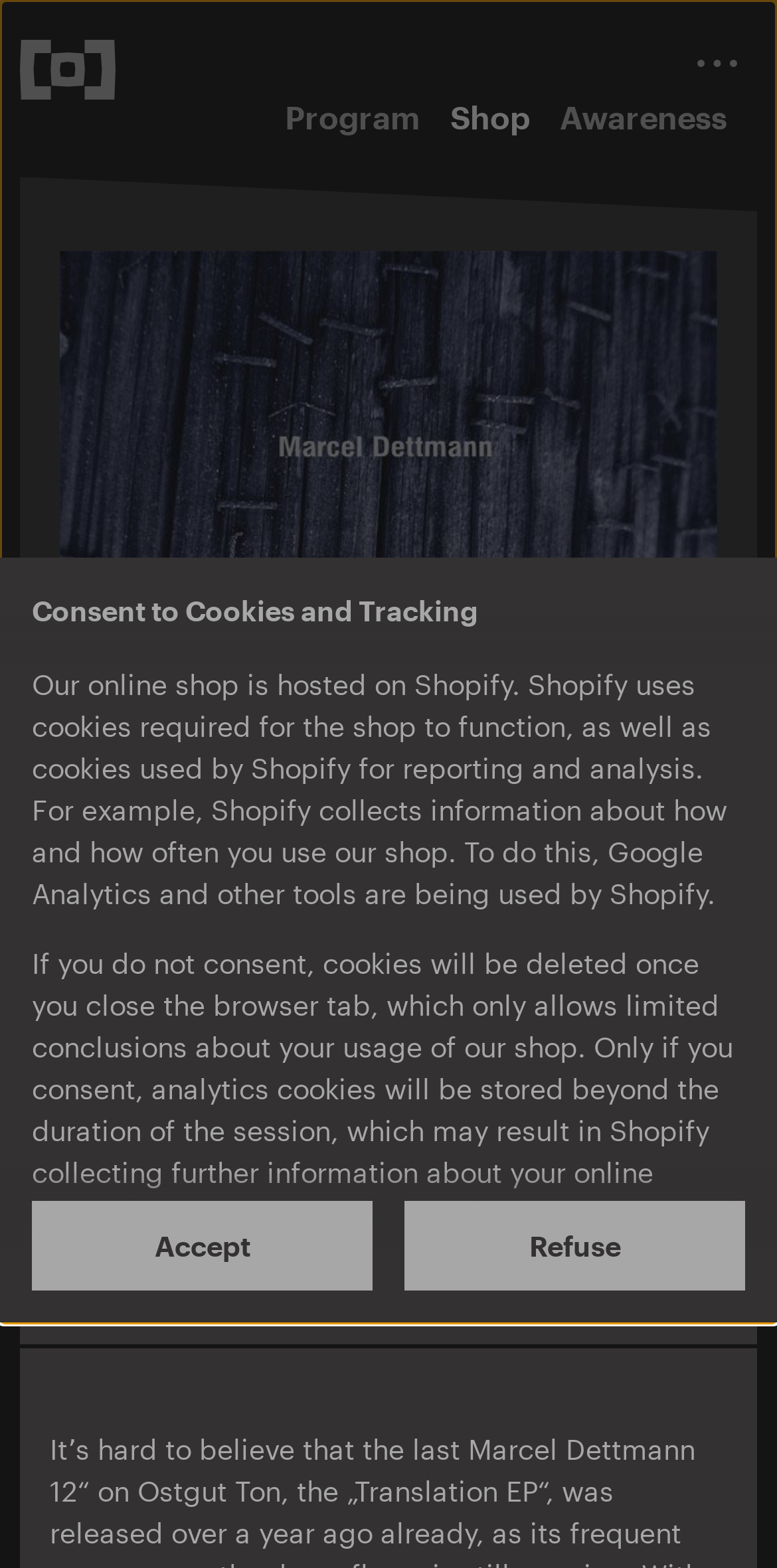What is the name of the EP?
Utilize the image to construct a detailed and well-explained answer.

The name of the EP can be found in the heading 'Marcel Dettmann Range EP' which is located in the figure element with bounding box coordinates [0.077, 0.16, 0.923, 0.579].